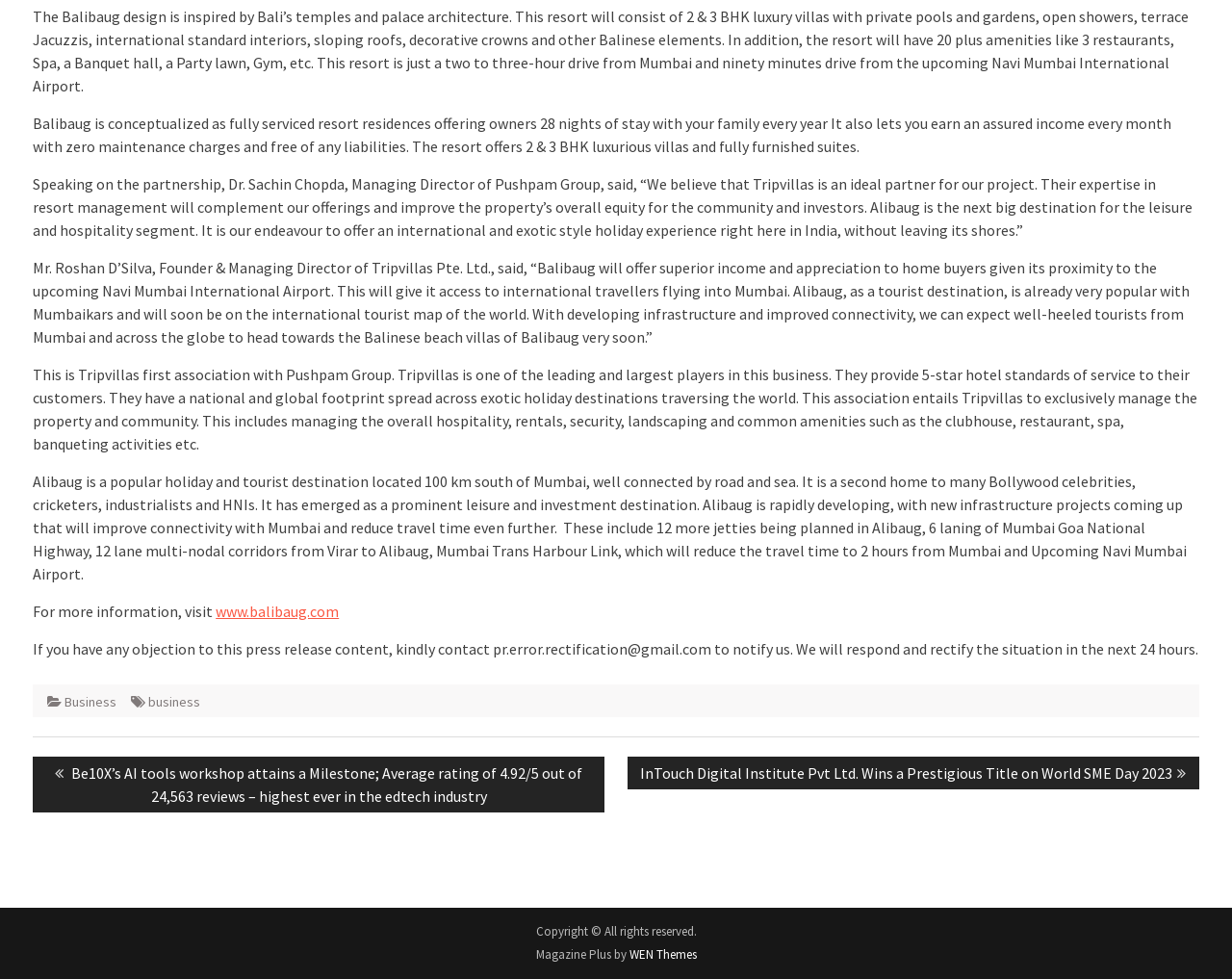Based on the element description: "business", identify the UI element and provide its bounding box coordinates. Use four float numbers between 0 and 1, [left, top, right, bottom].

[0.12, 0.708, 0.163, 0.725]